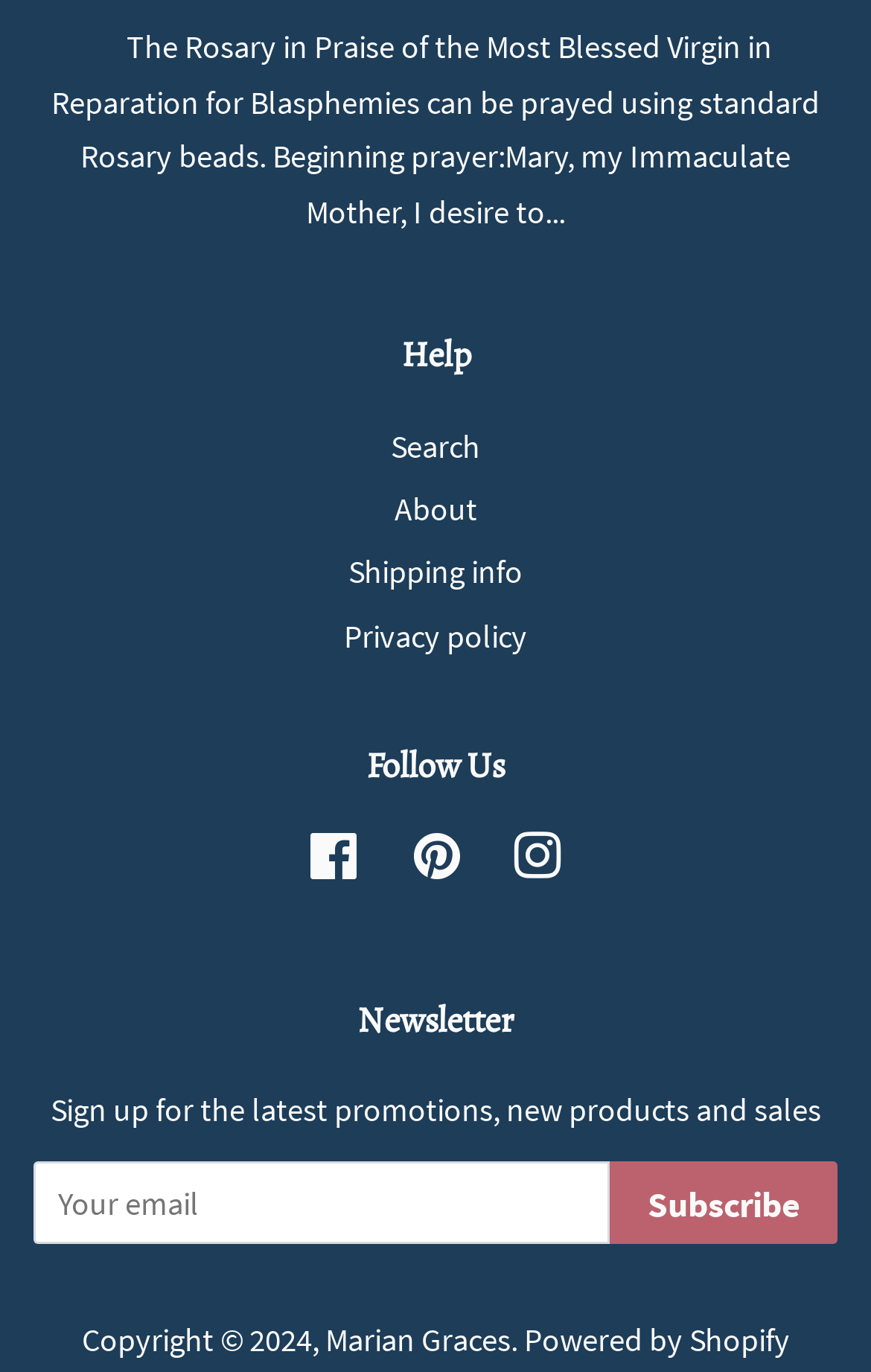Please identify the bounding box coordinates of the clickable area that will fulfill the following instruction: "Search the website". The coordinates should be in the format of four float numbers between 0 and 1, i.e., [left, top, right, bottom].

[0.449, 0.311, 0.551, 0.34]